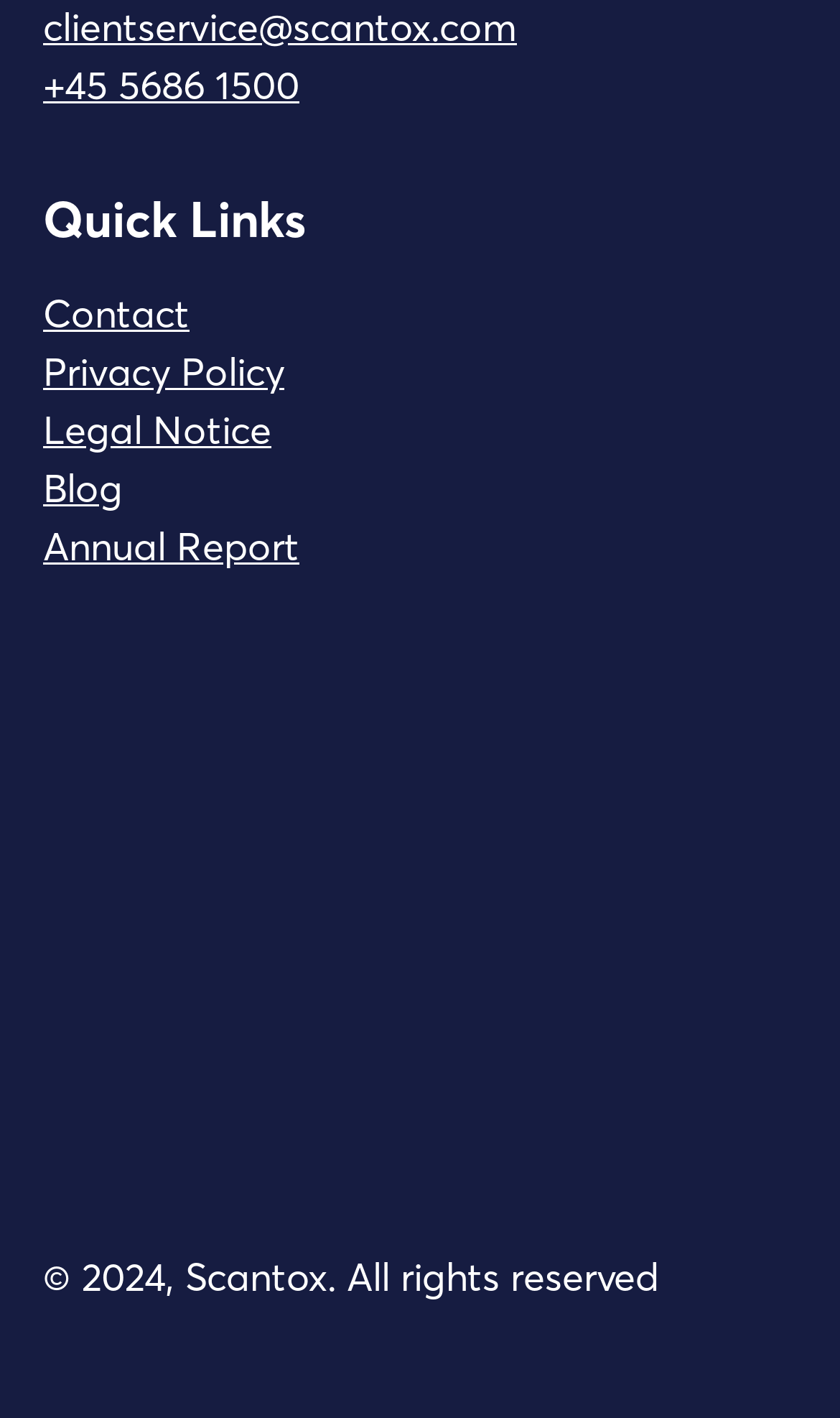What is the purpose of the 'Quick Links' section? Based on the screenshot, please respond with a single word or phrase.

To provide quick access to important pages